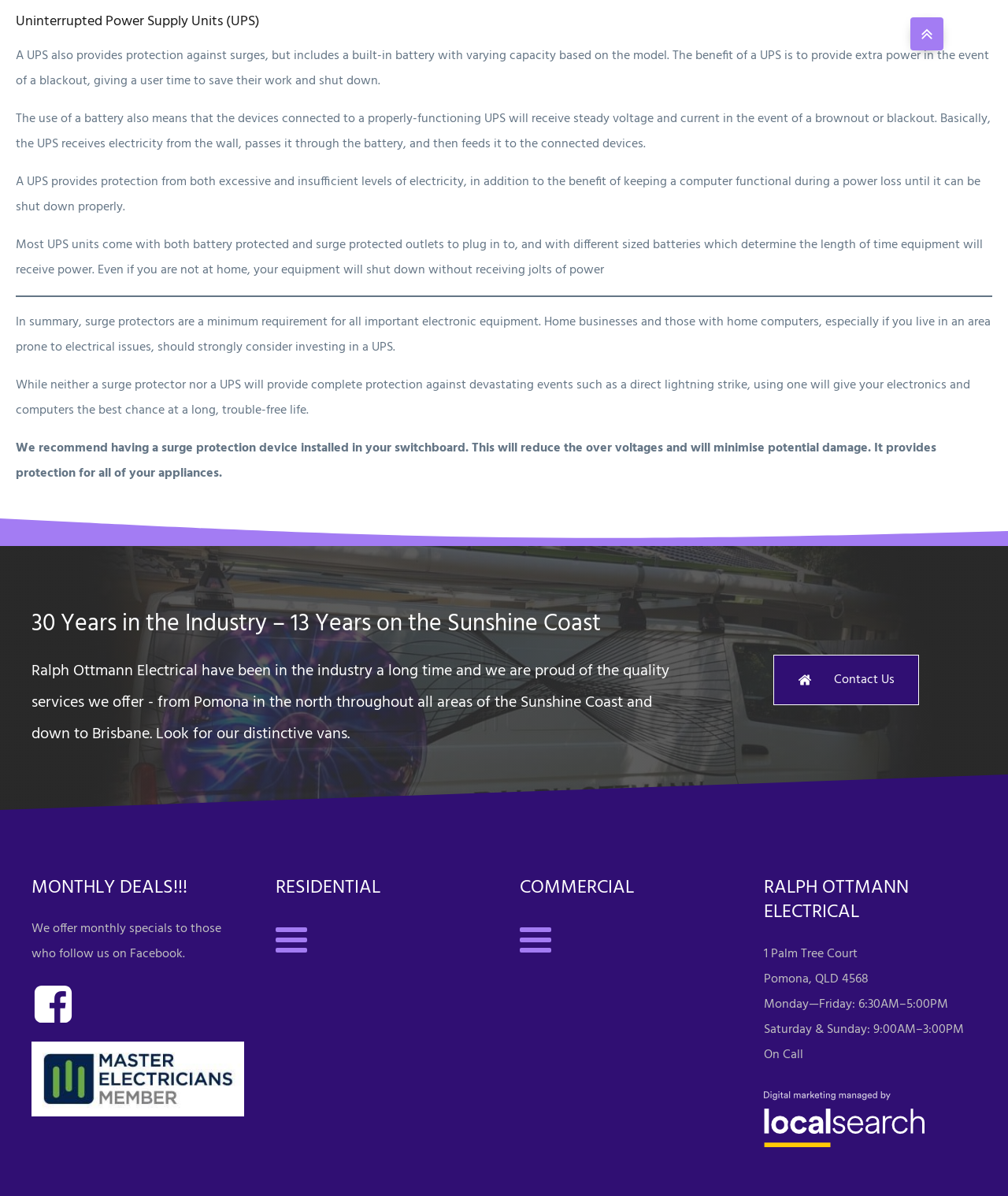Please provide a detailed answer to the question below based on the screenshot: 
What is the company's name?

The company's name is mentioned in the heading '30 Years in the Industry – 13 Years on the Sunshine Coast' and also in the address section at the bottom of the webpage.